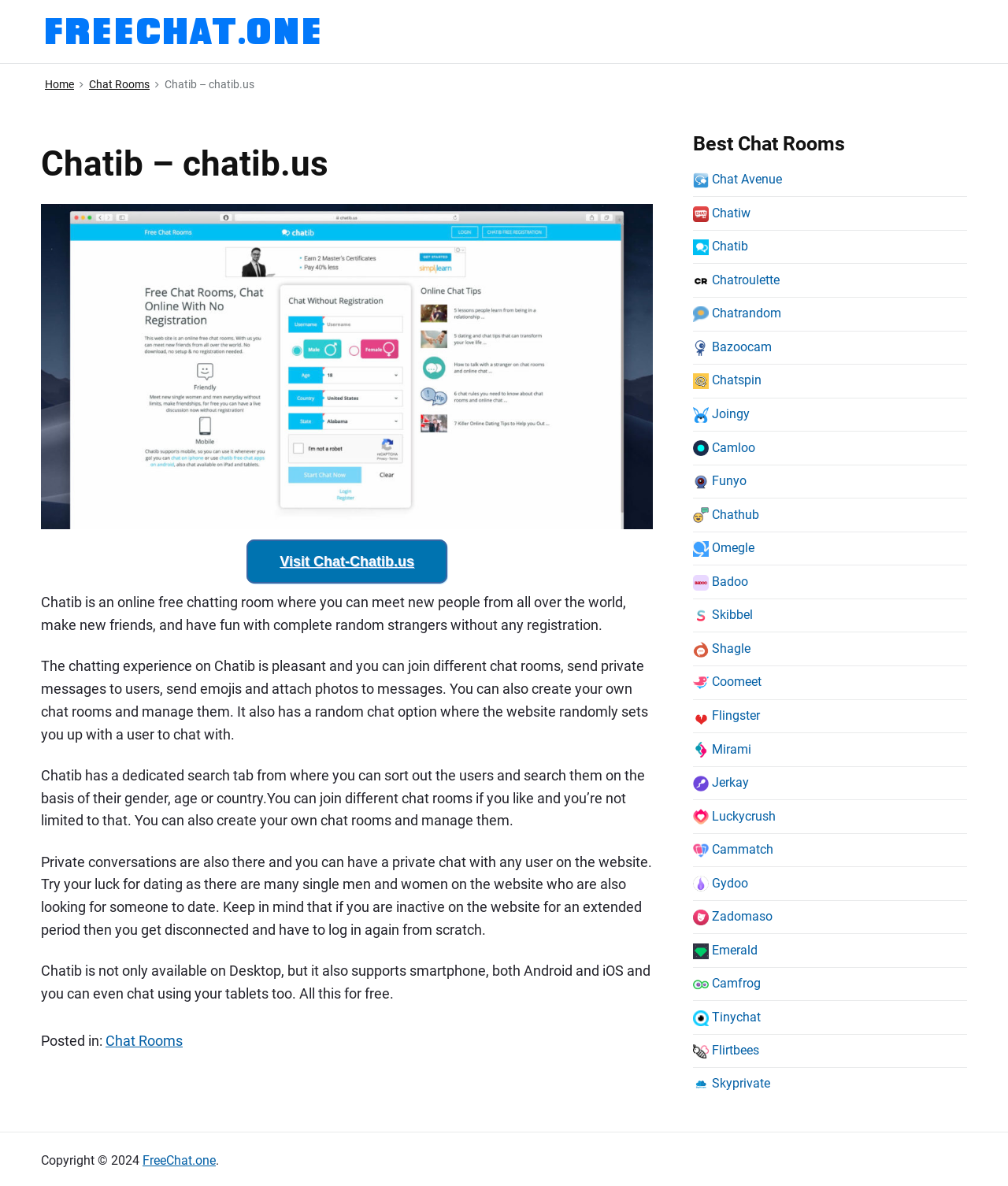Is the website available on mobile devices?
Using the information from the image, give a concise answer in one word or a short phrase.

Yes